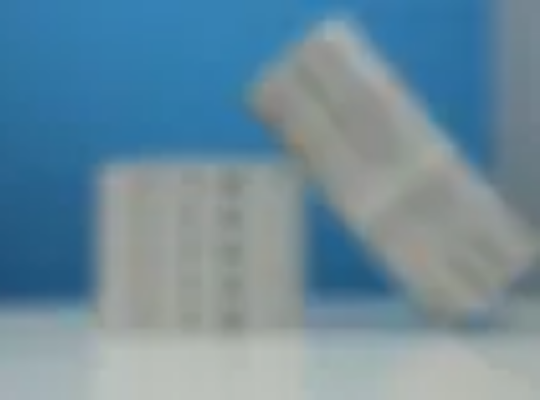Review the image closely and give a comprehensive answer to the question: What type of label is featured in the image?

The caption describes the label as a polyester chromo label, which is known for its clarity and durability, making it ideal for bulk products and featuring barcodes for easy identification.